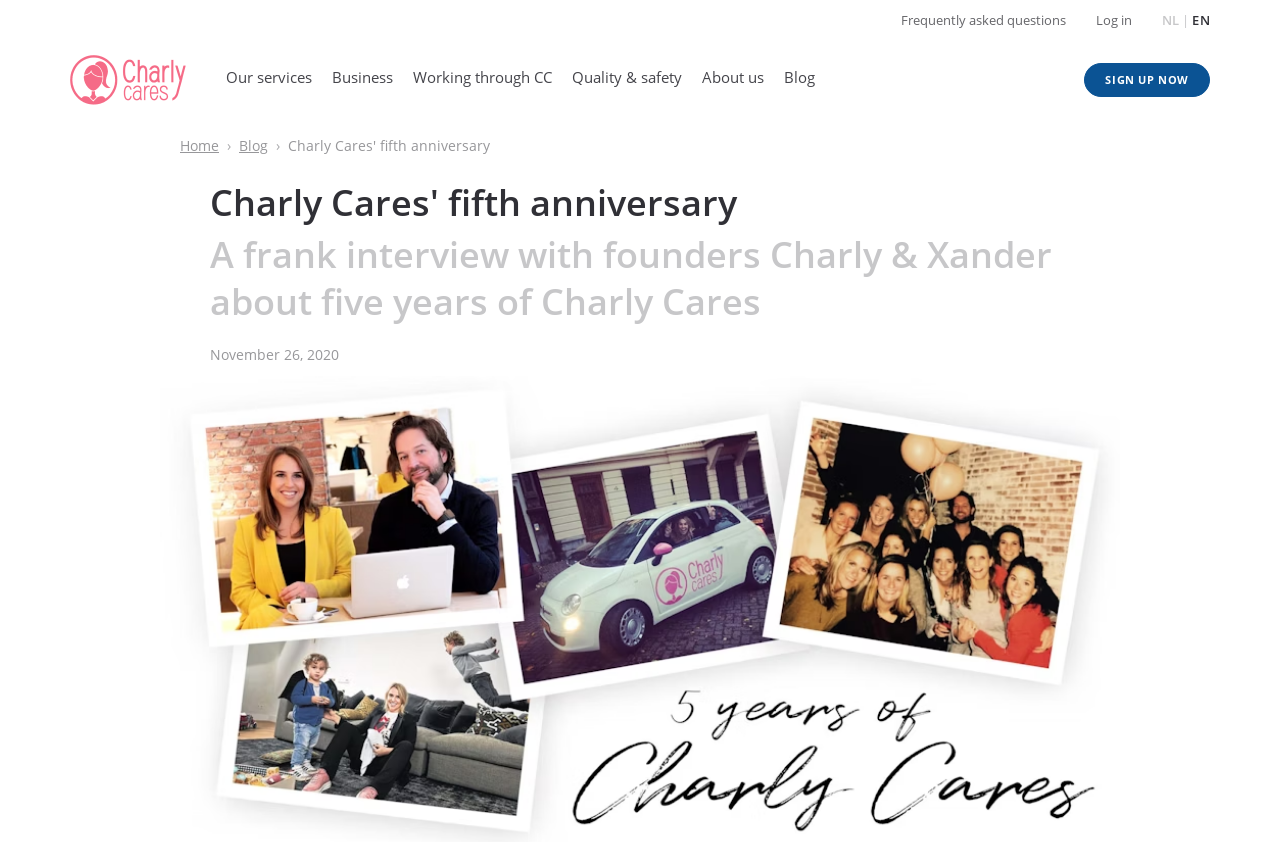Provide the bounding box coordinates for the UI element that is described by this text: "Frequently asked questions". The coordinates should be in the form of four float numbers between 0 and 1: [left, top, right, bottom].

[0.704, 0.013, 0.832, 0.034]